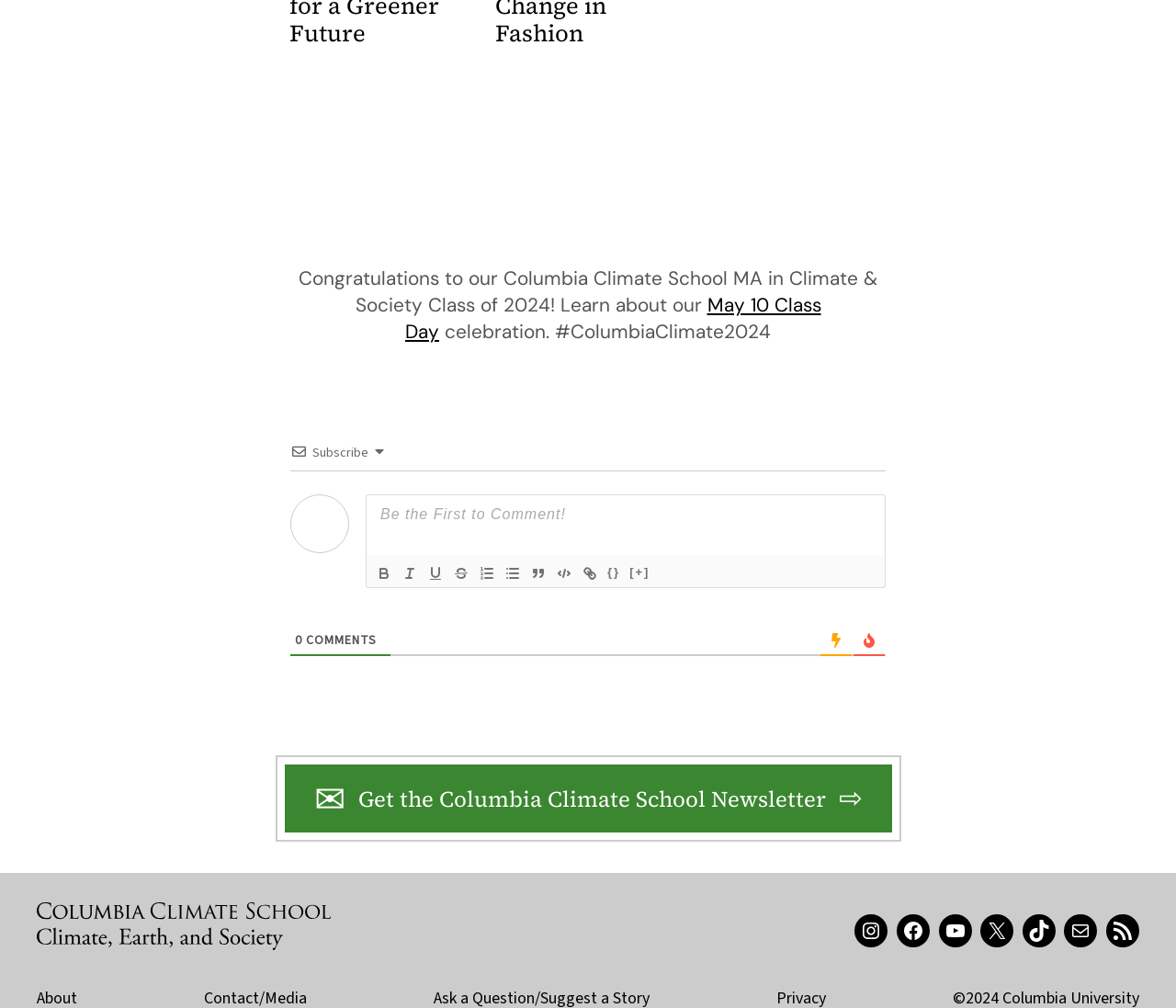Given the element description "May 10 Class Day" in the screenshot, predict the bounding box coordinates of that UI element.

[0.345, 0.29, 0.698, 0.341]